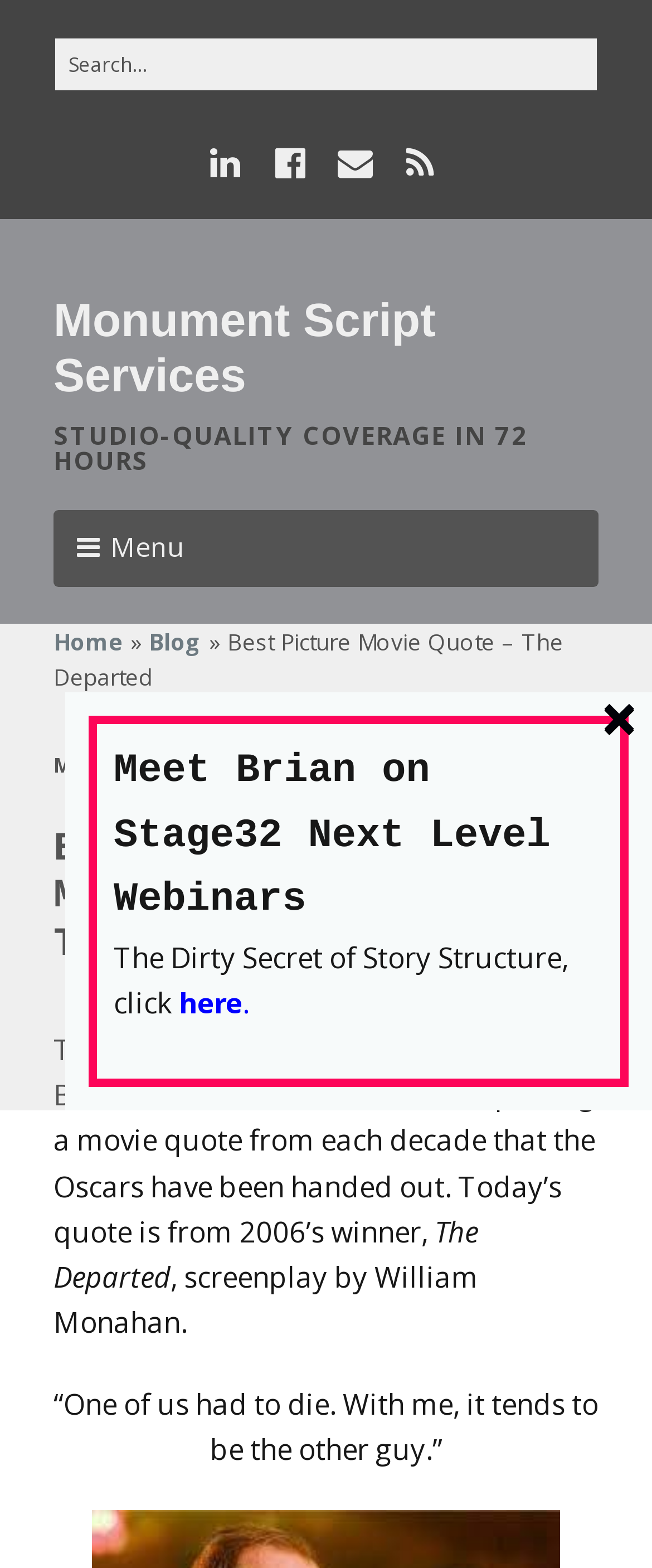Locate the bounding box coordinates of the element you need to click to accomplish the task described by this instruction: "Close the current page".

[0.921, 0.447, 0.979, 0.469]